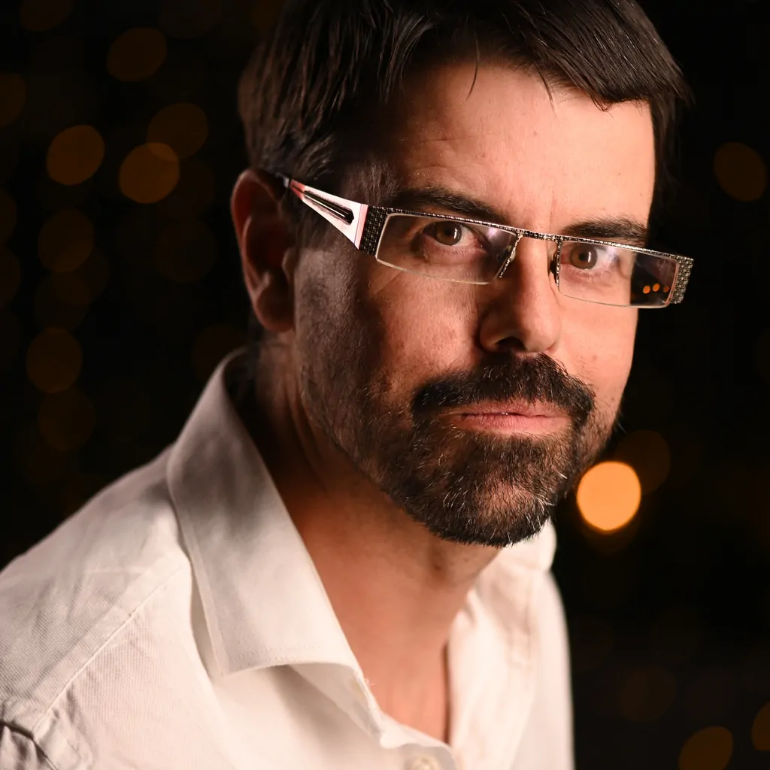Using the details in the image, give a detailed response to the question below:
What is the purpose of the bokeh lights in the background?

The caption states that the 'soft, glowing bokeh lights' in the background 'enhance the visual appeal of the photograph', suggesting that their purpose is to make the image more visually appealing.